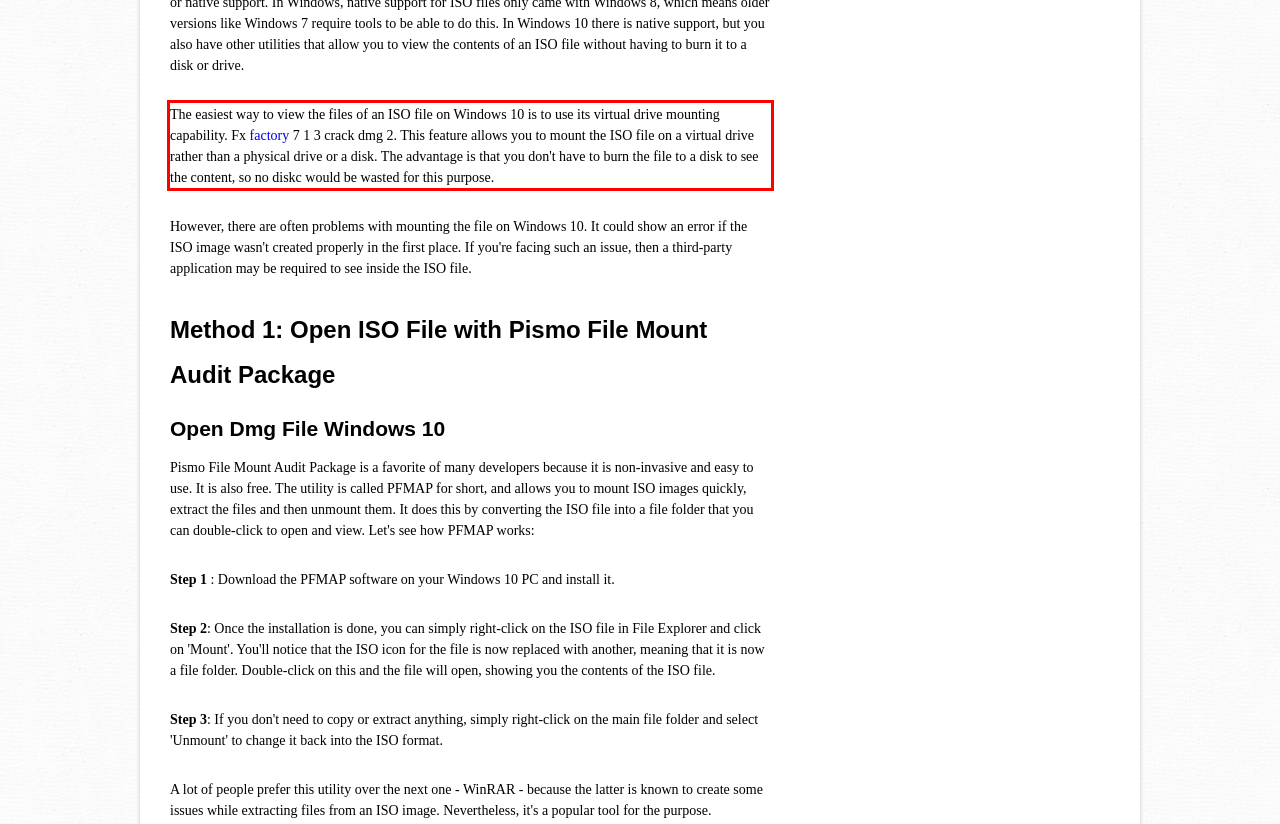Look at the provided screenshot of the webpage and perform OCR on the text within the red bounding box.

The easiest way to view the files of an ISO file on Windows 10 is to use its virtual drive mounting capability. Fx factory 7 1 3 crack dmg 2. This feature allows you to mount the ISO file on a virtual drive rather than a physical drive or a disk. The advantage is that you don't have to burn the file to a disk to see the content, so no diskc would be wasted for this purpose.